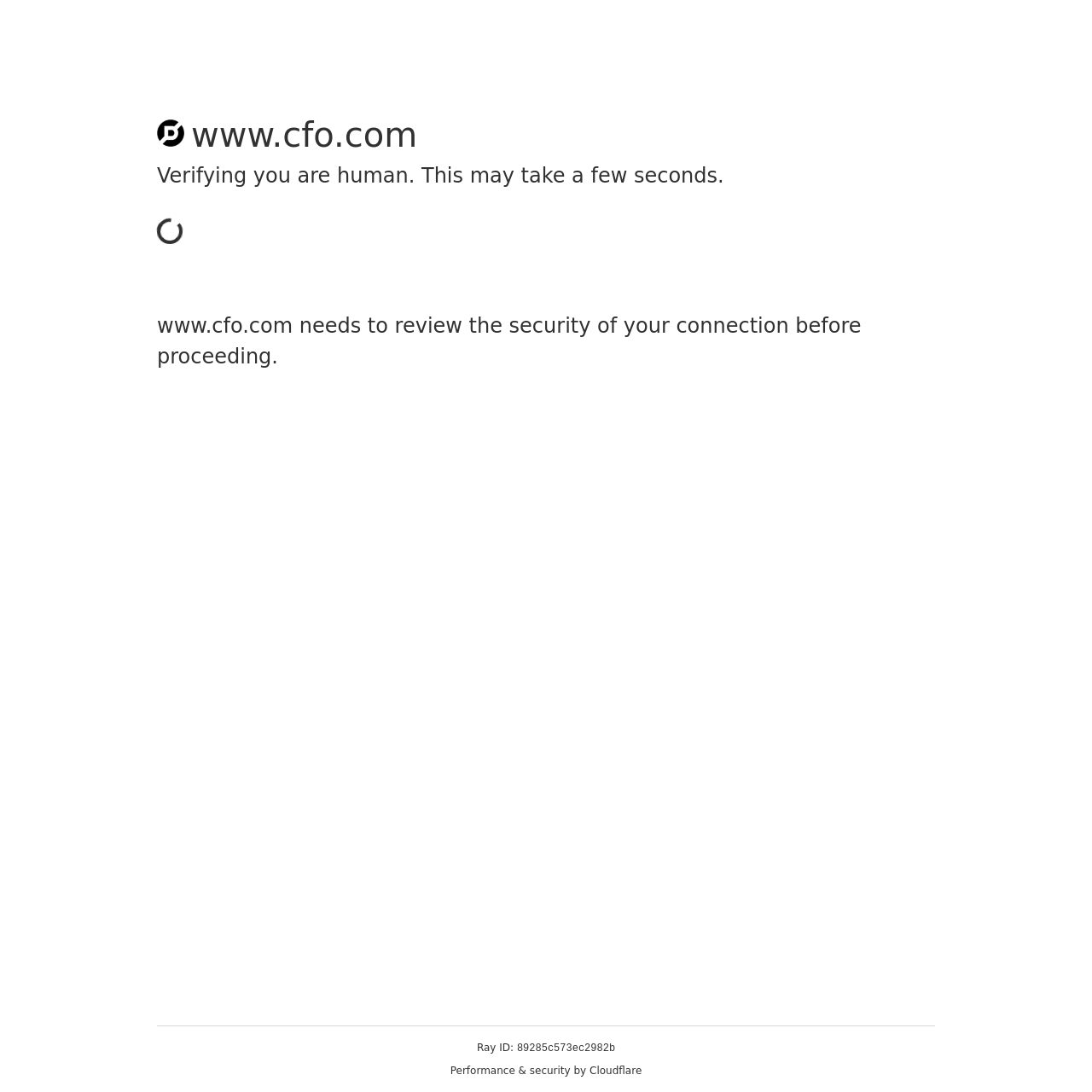What is the website verifying?
We need a detailed and meticulous answer to the question.

The website is verifying that the user is human, as indicated by the heading 'Verifying you are human. This may take a few seconds.'